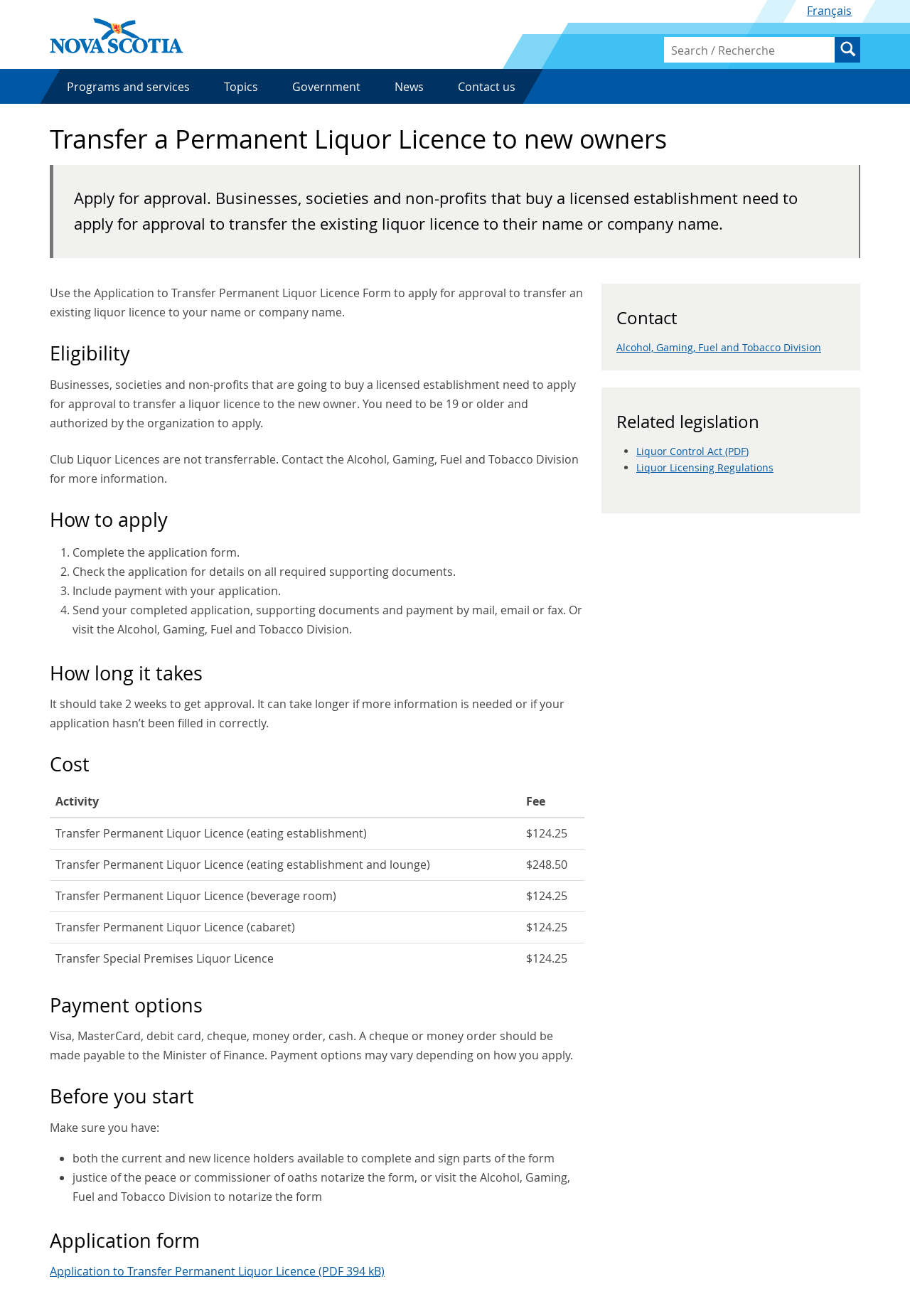Please determine the primary heading and provide its text.

Transfer a Permanent Liquor Licence to new owners